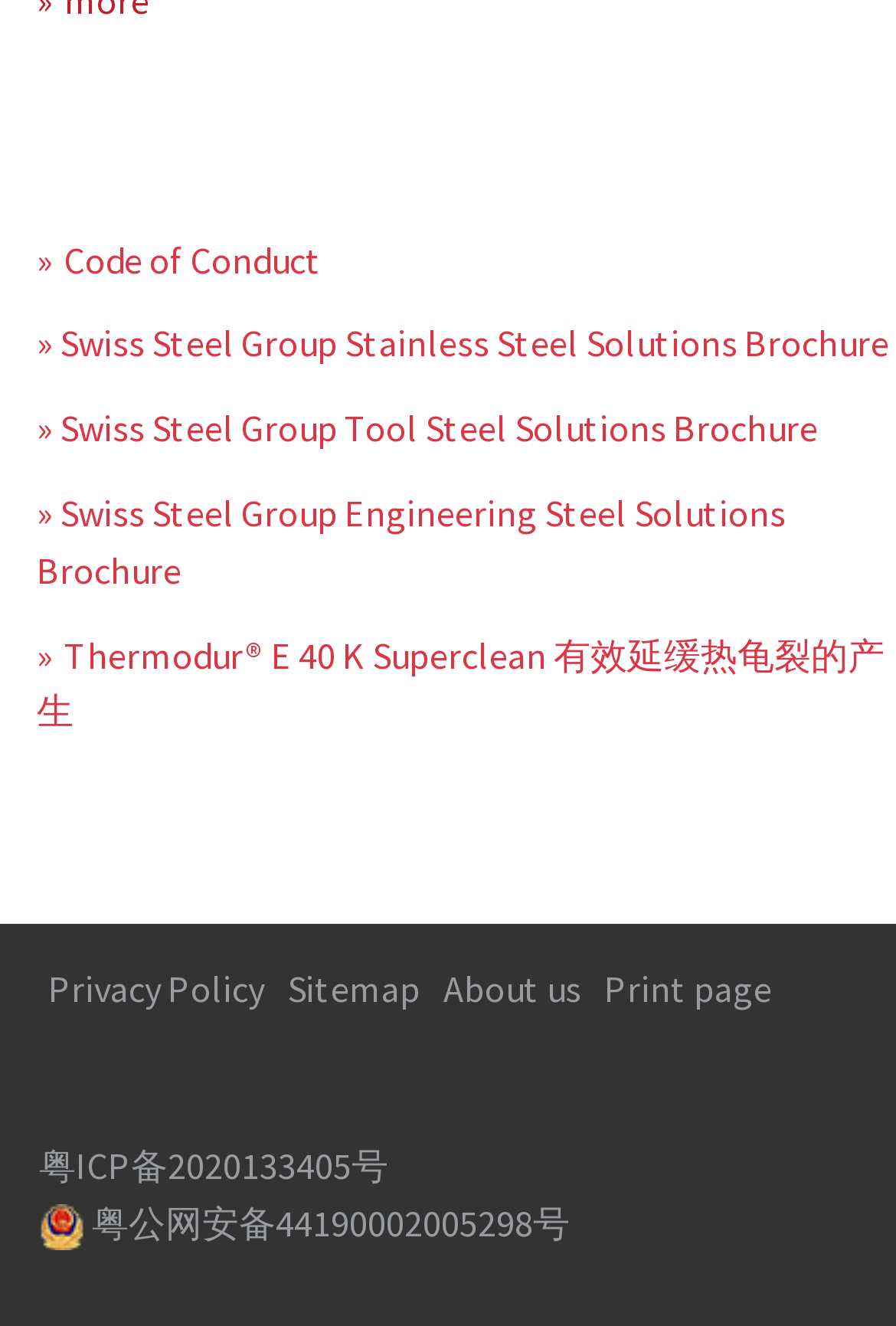Locate the bounding box coordinates of the element that should be clicked to execute the following instruction: "Read about Thermodur E 40 K Superclean".

[0.041, 0.476, 0.987, 0.554]